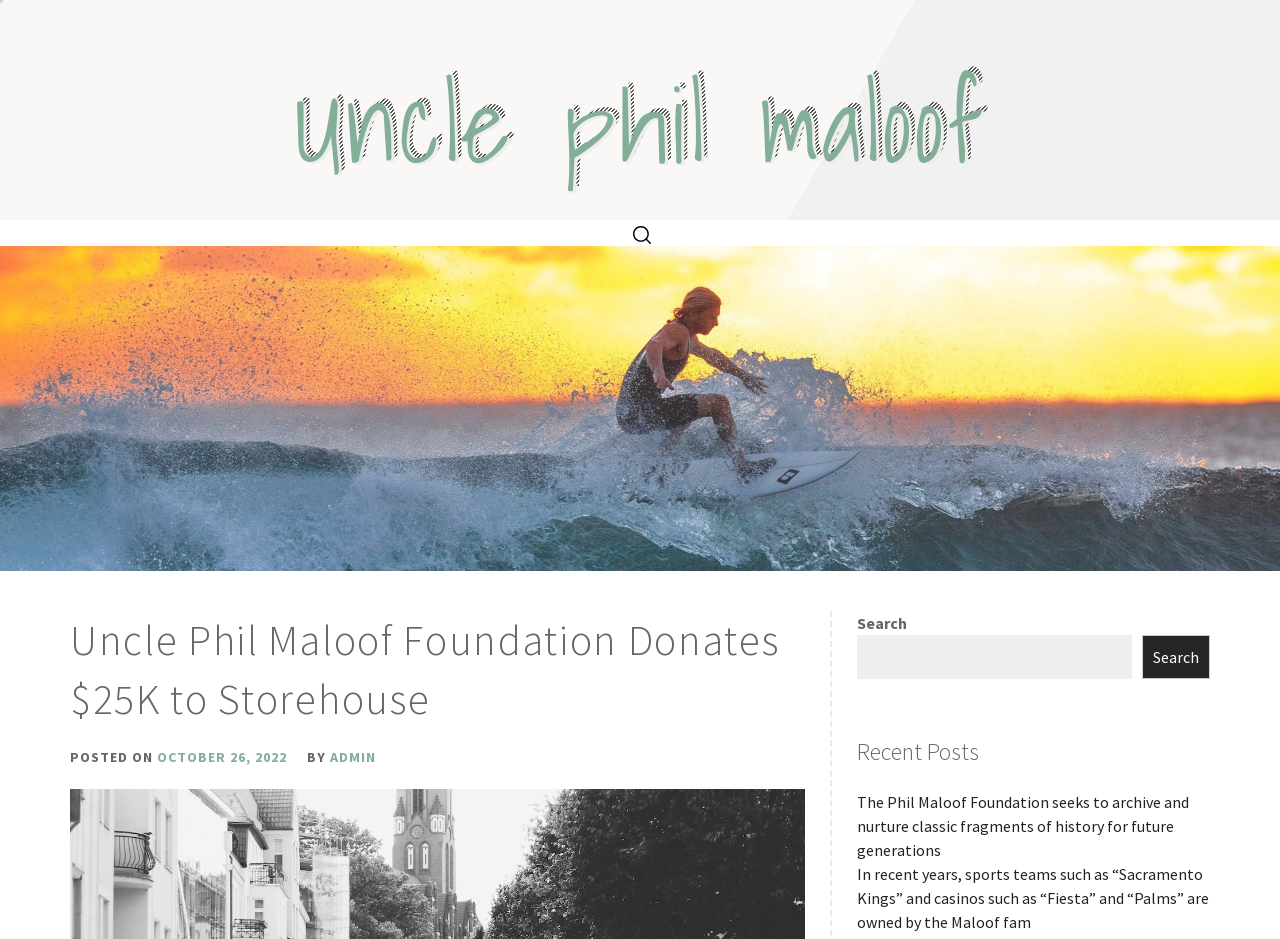Determine the bounding box coordinates of the region I should click to achieve the following instruction: "Search for something". Ensure the bounding box coordinates are four float numbers between 0 and 1, i.e., [left, top, right, bottom].

[0.669, 0.676, 0.884, 0.723]